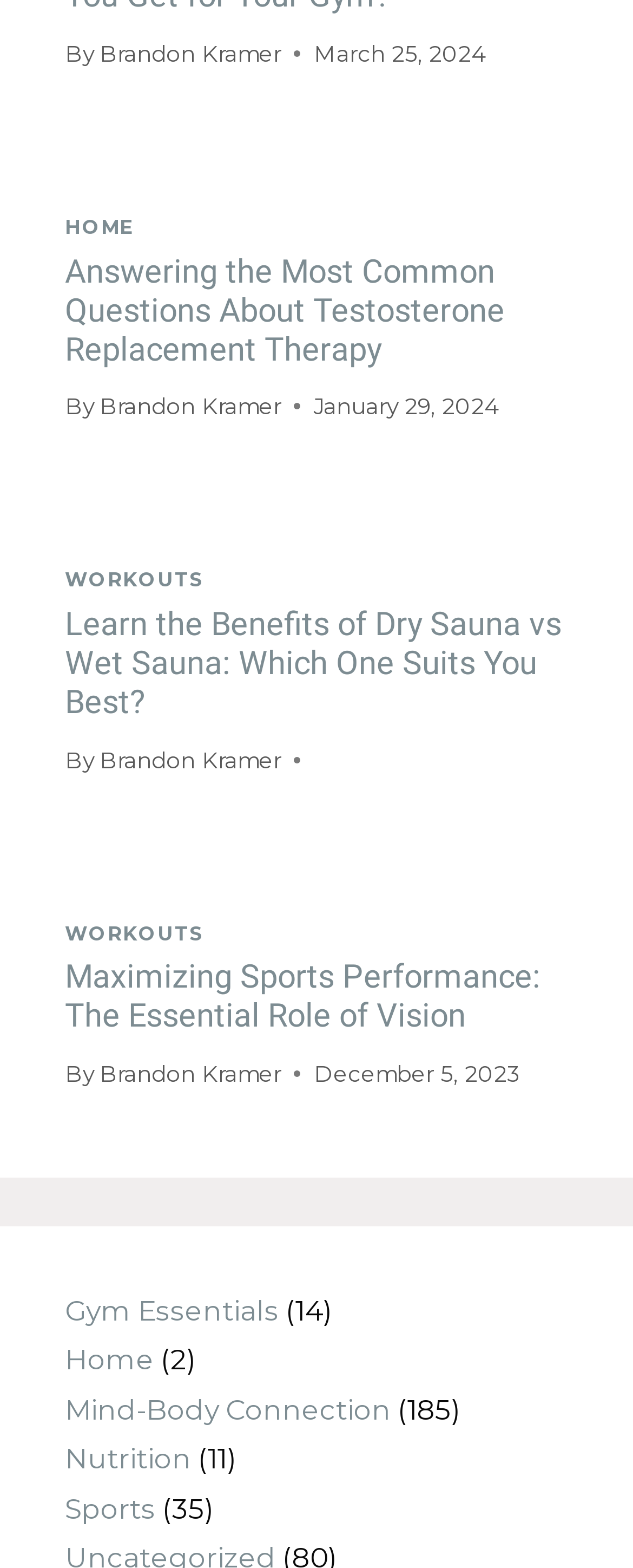Review the image closely and give a comprehensive answer to the question: How many categories are listed at the bottom of the webpage?

I looked at the links at the bottom of the webpage, which are 'Gym Essentials', 'Home', 'Mind-Body Connection', 'Nutrition', and 'Sports'. There are 5 categories in total.